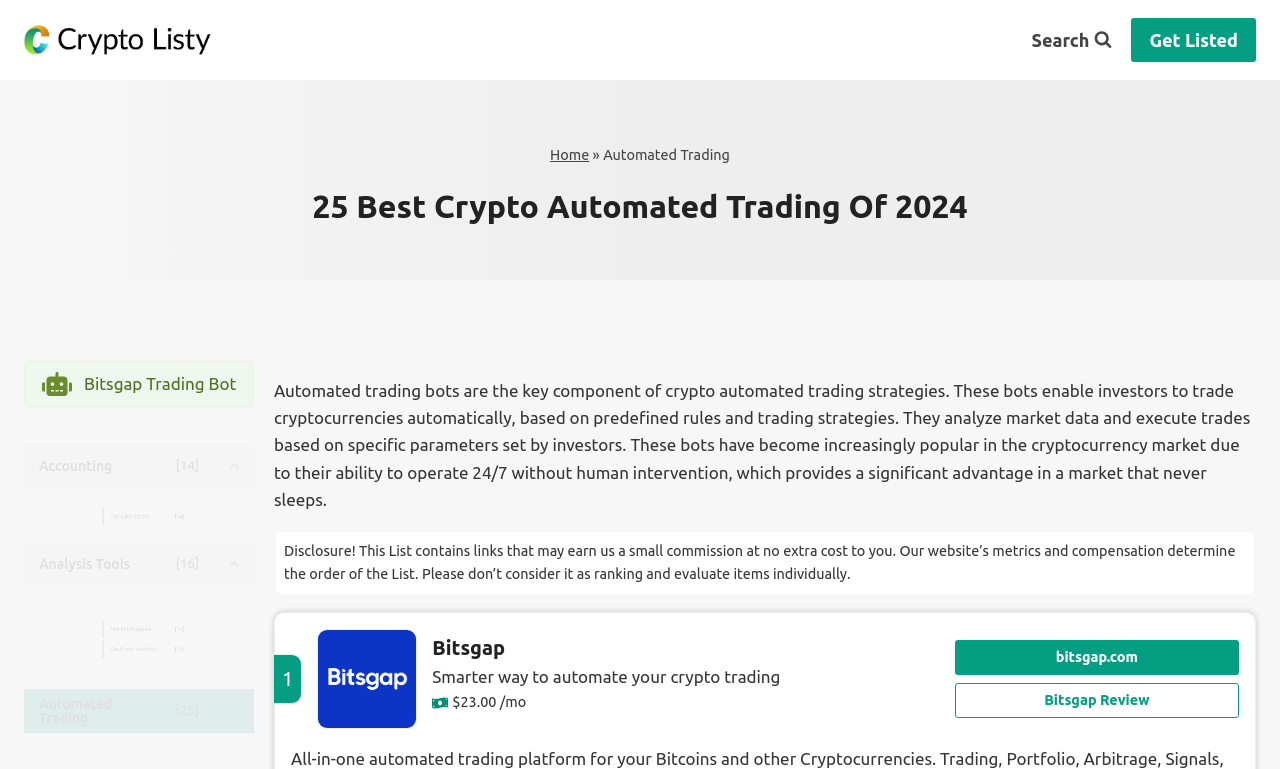Identify the bounding box coordinates of the area that should be clicked in order to complete the given instruction: "Visit Bitsgap website". The bounding box coordinates should be four float numbers between 0 and 1, i.e., [left, top, right, bottom].

[0.746, 0.833, 0.968, 0.878]